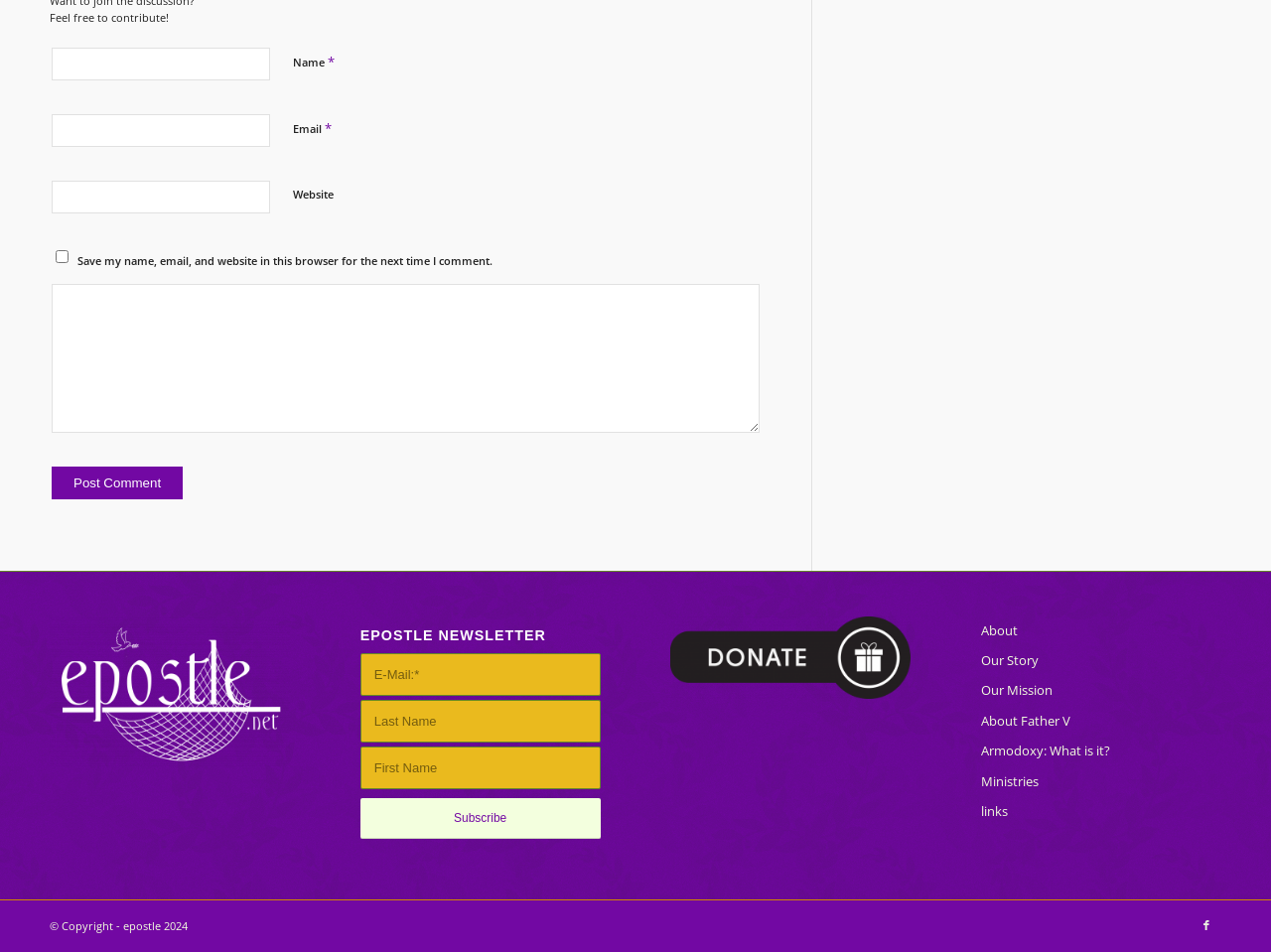Please indicate the bounding box coordinates for the clickable area to complete the following task: "Input your email". The coordinates should be specified as four float numbers between 0 and 1, i.e., [left, top, right, bottom].

[0.041, 0.12, 0.212, 0.154]